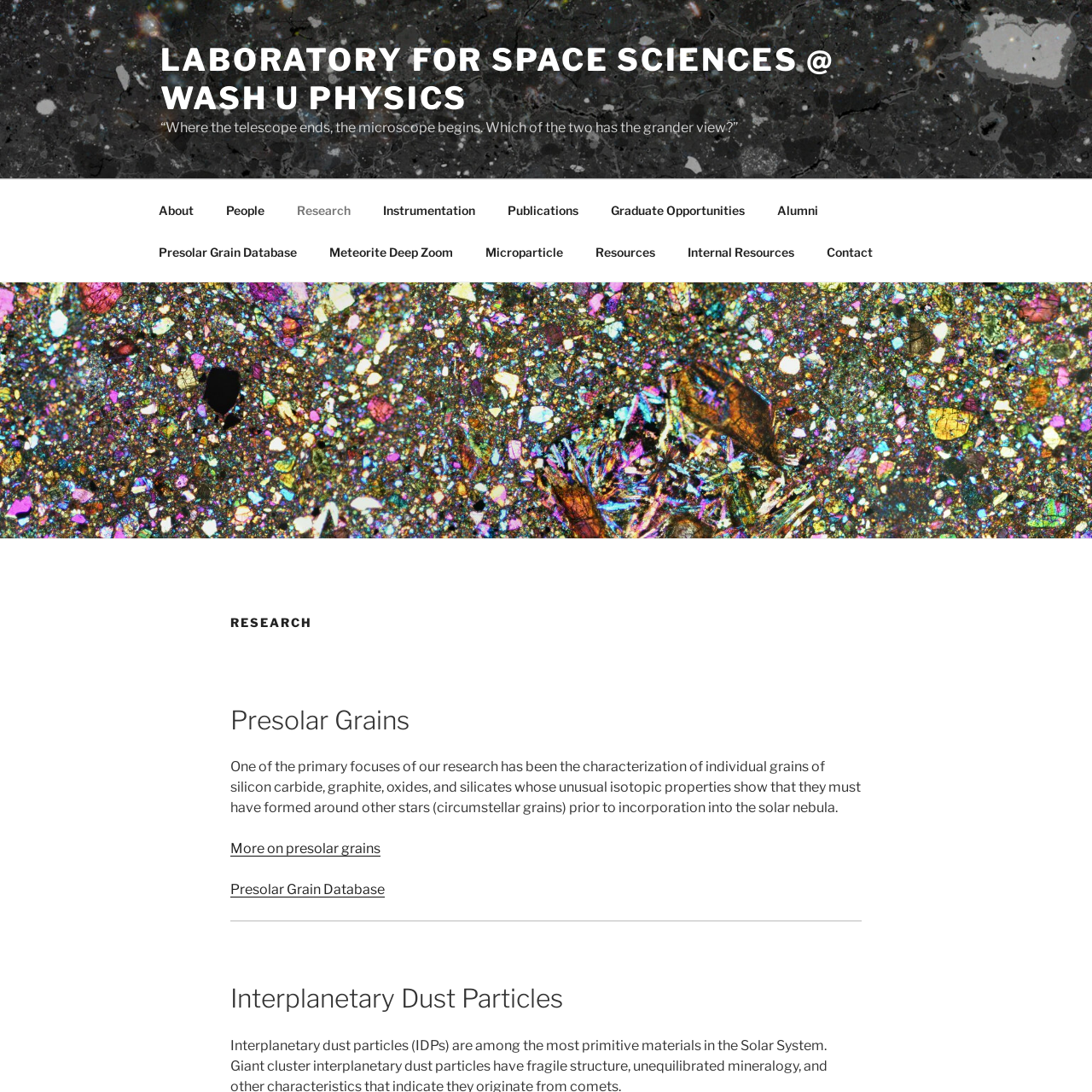Give an in-depth explanation of the webpage layout and content.

The webpage is about the Laboratory for Space Sciences at Washington University Physics, focusing on research. At the top, there is a link to the laboratory's main page, followed by a quote about the grandeur of telescopes and microscopes. 

Below the quote, there is a top menu navigation bar with 11 links: About, People, Research, Instrumentation, Publications, Graduate Opportunities, Alumni, Presolar Grain Database, Meteorite Deep Zoom, Microparticle, and Resources. These links are arranged horizontally, taking up most of the width of the page.

Under the navigation bar, there is a section dedicated to research. It has a heading "RESEARCH" and is divided into two subtopics: Presolar Grains and Interplanetary Dust Particles. The Presolar Grains section has a brief description of the research focus, which is the characterization of individual grains of various materials formed around other stars. There are two links within this section: "More on presolar grains" and "Presolar Grain Database". A horizontal separator line separates this section from the next one.

The Interplanetary Dust Particles section is located at the bottom of the page, with a heading of the same name.